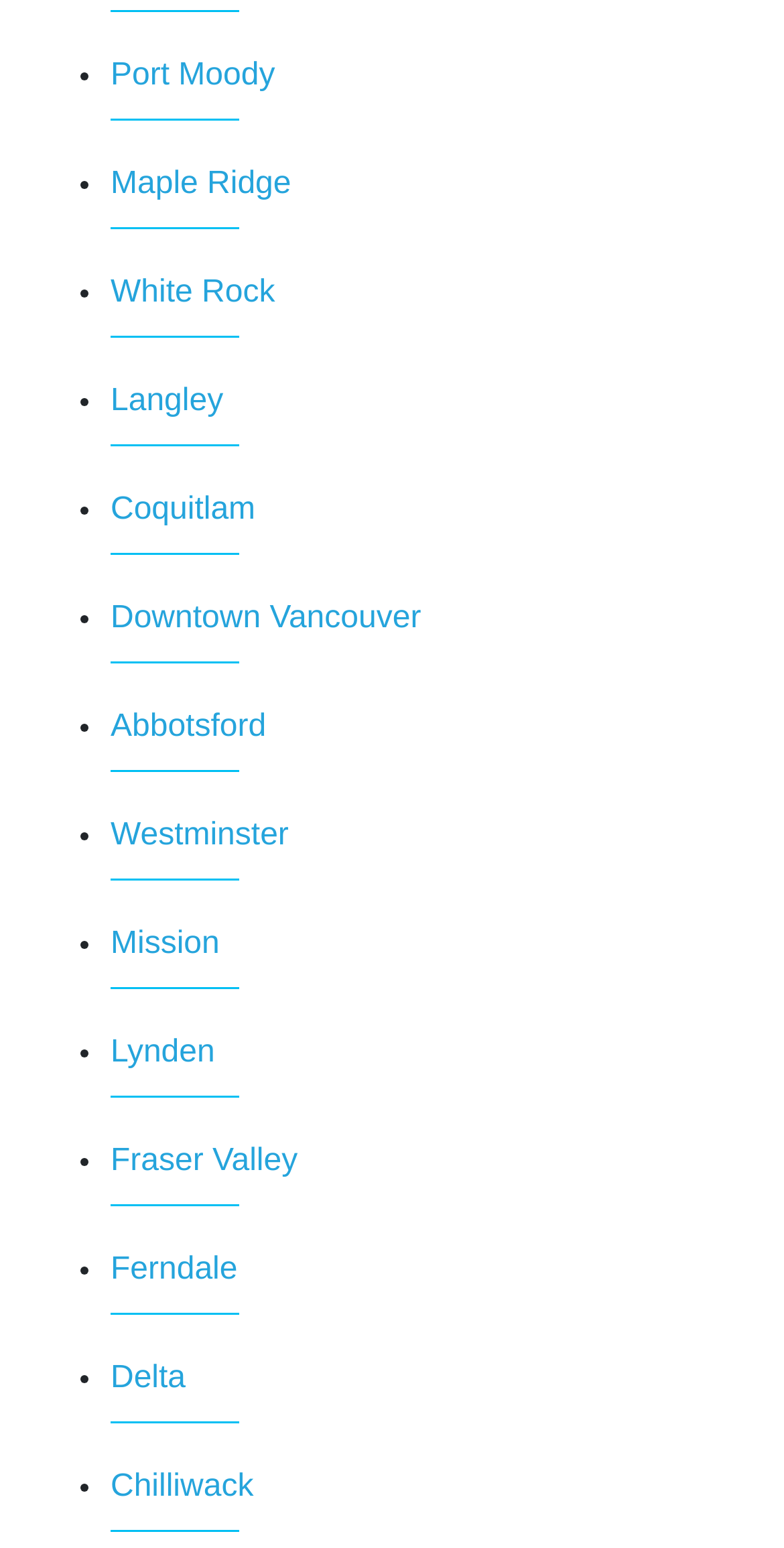Provide a one-word or one-phrase answer to the question:
What is the location listed after Langley?

Coquitlam